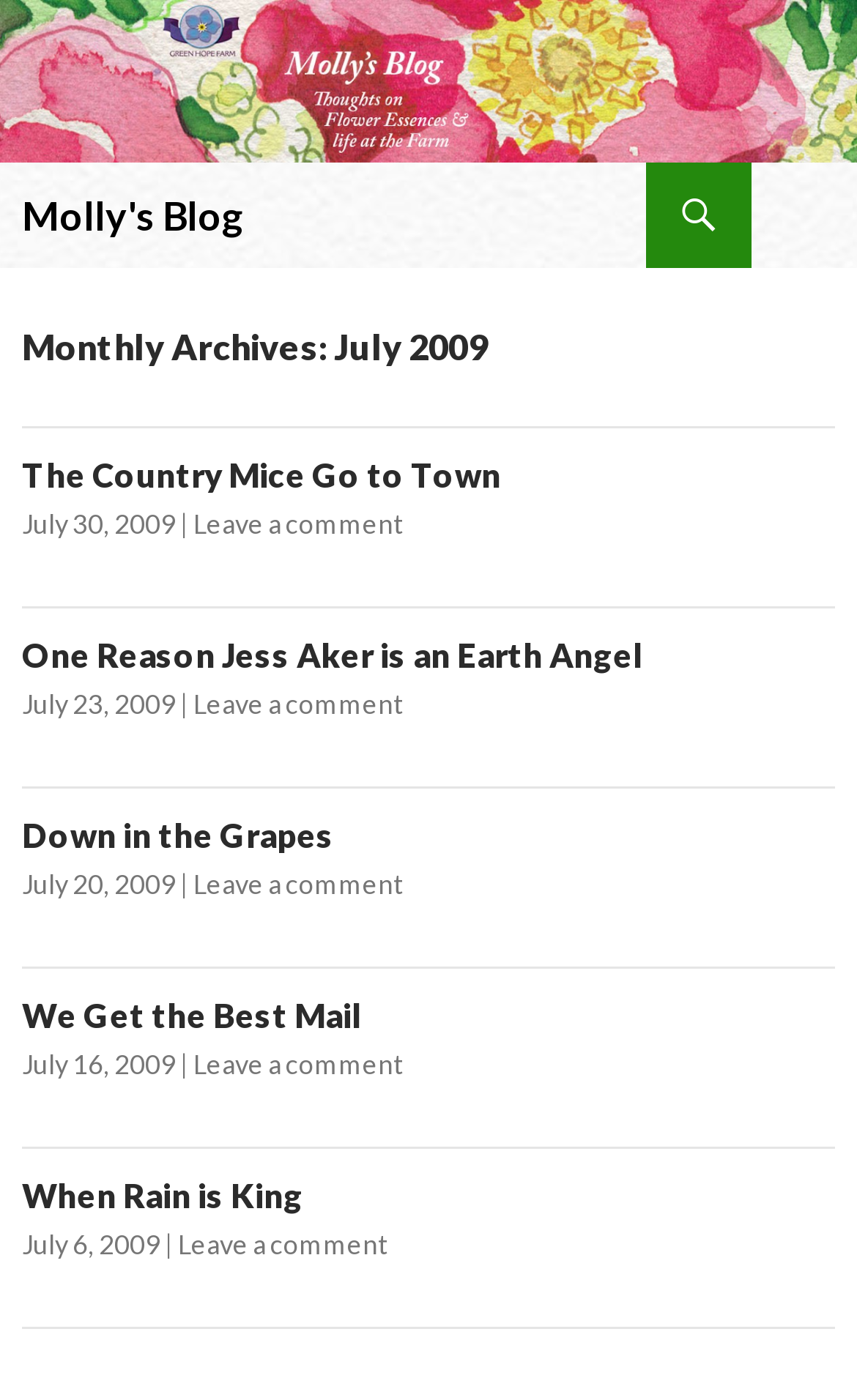What is the title of the first article?
Provide a well-explained and detailed answer to the question.

The first article on the page has a heading element with the text 'The Country Mice Go to Town', which is also a link. This is the title of the first article.